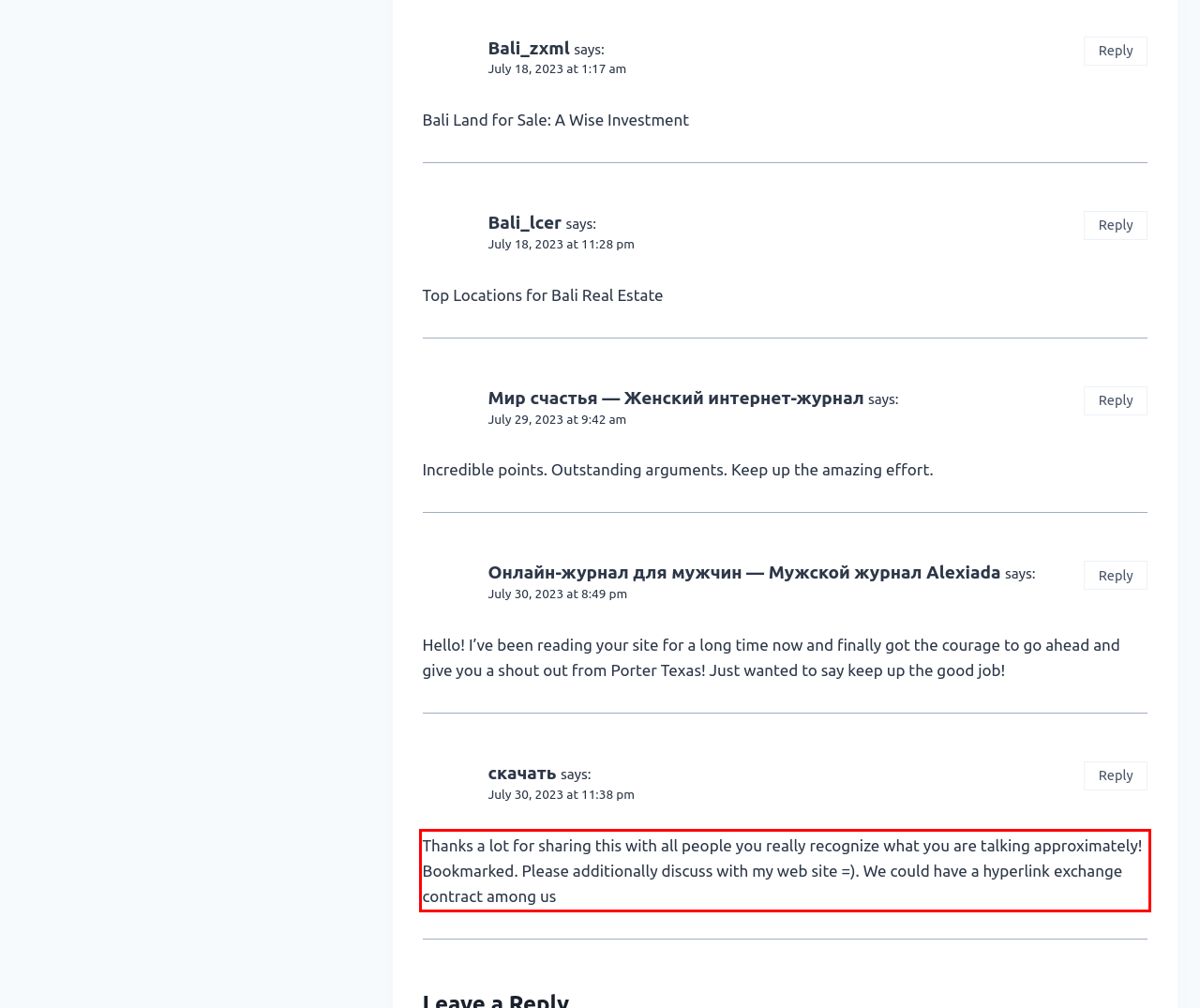Given a webpage screenshot, locate the red bounding box and extract the text content found inside it.

Thanks a lot for sharing this with all people you really recognize what you are talking approximately! Bookmarked. Please additionally discuss with my web site =). We could have a hyperlink exchange contract among us